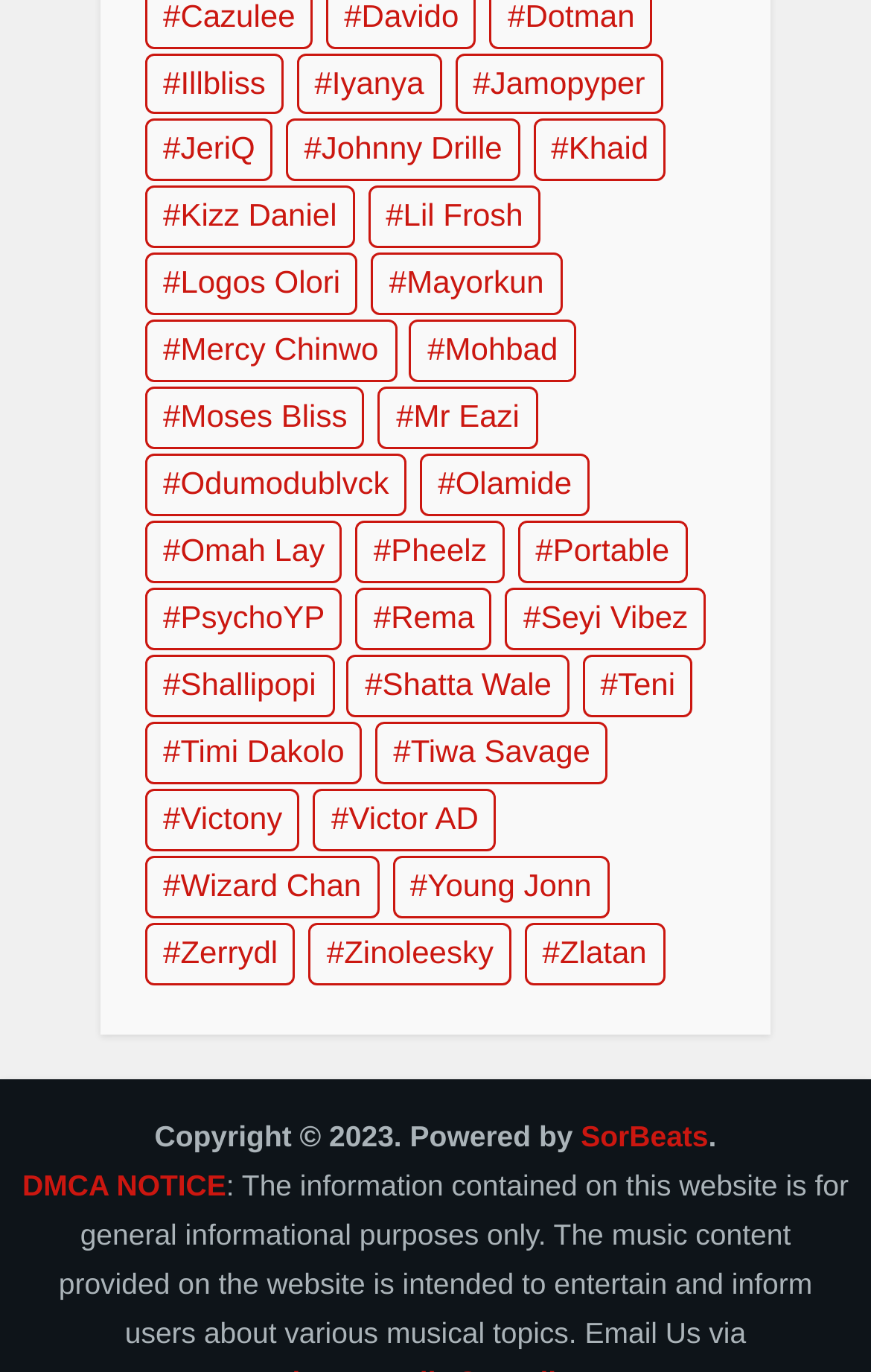Answer in one word or a short phrase: 
What is the topic of the content provided on the website?

music